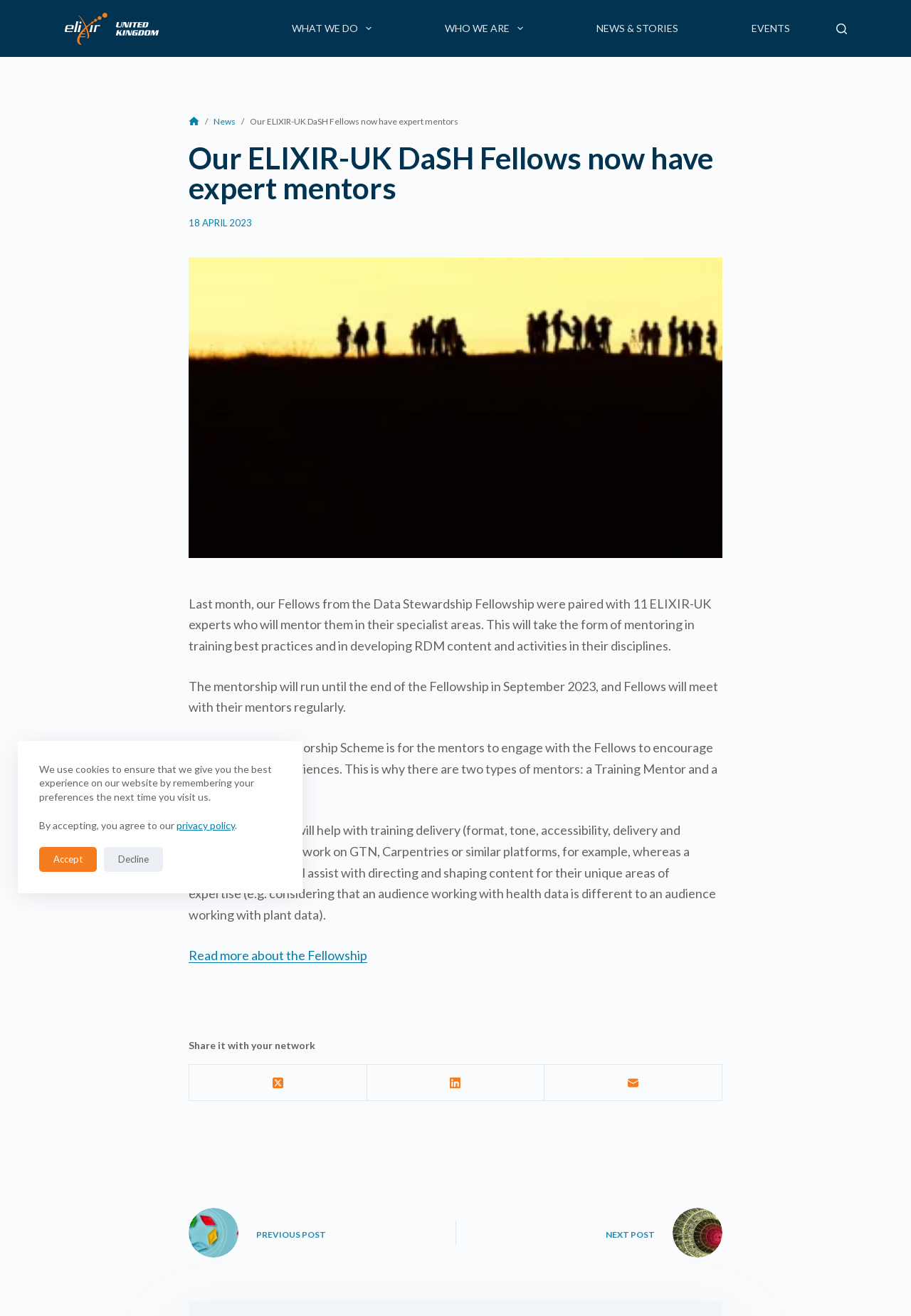Extract the main heading from the webpage content.

Our ELIXIR-UK DaSH Fellows now have expert mentors